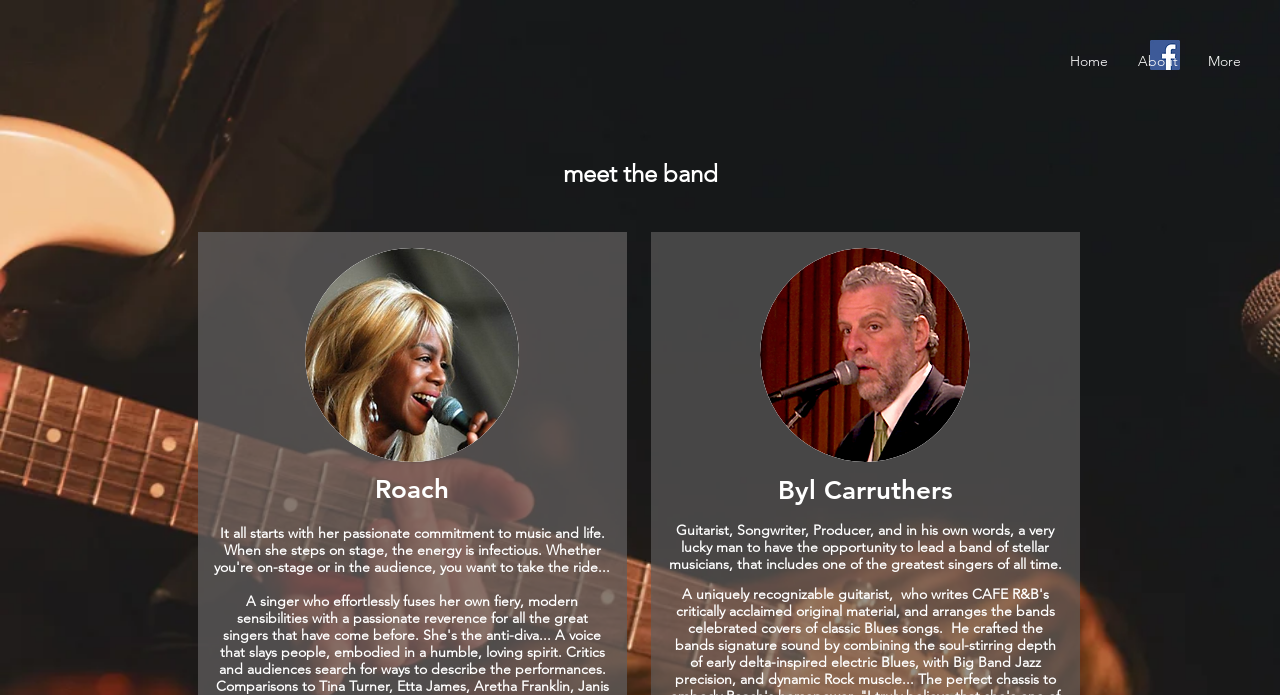Please examine the image and answer the question with a detailed explanation:
What is the name of the band?

Based on the webpage's title 'Bios | CAFE R&B' and the content of the webpage, it can be inferred that the webpage is about the band CAFE R&B, and the name of the band is CAFE R&B.